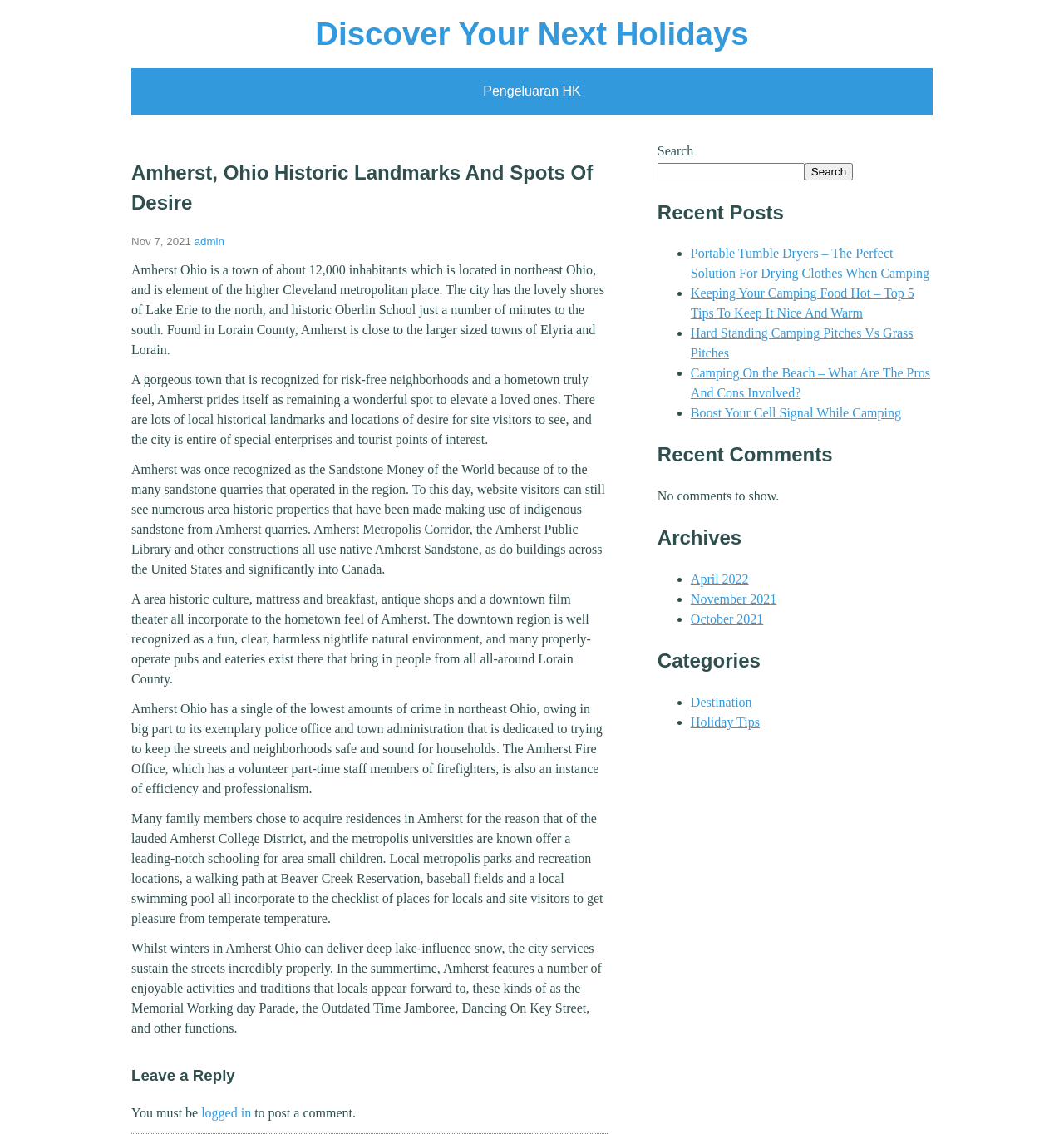Please give a concise answer to this question using a single word or phrase: 
What is Amherst known for?

Sandstone